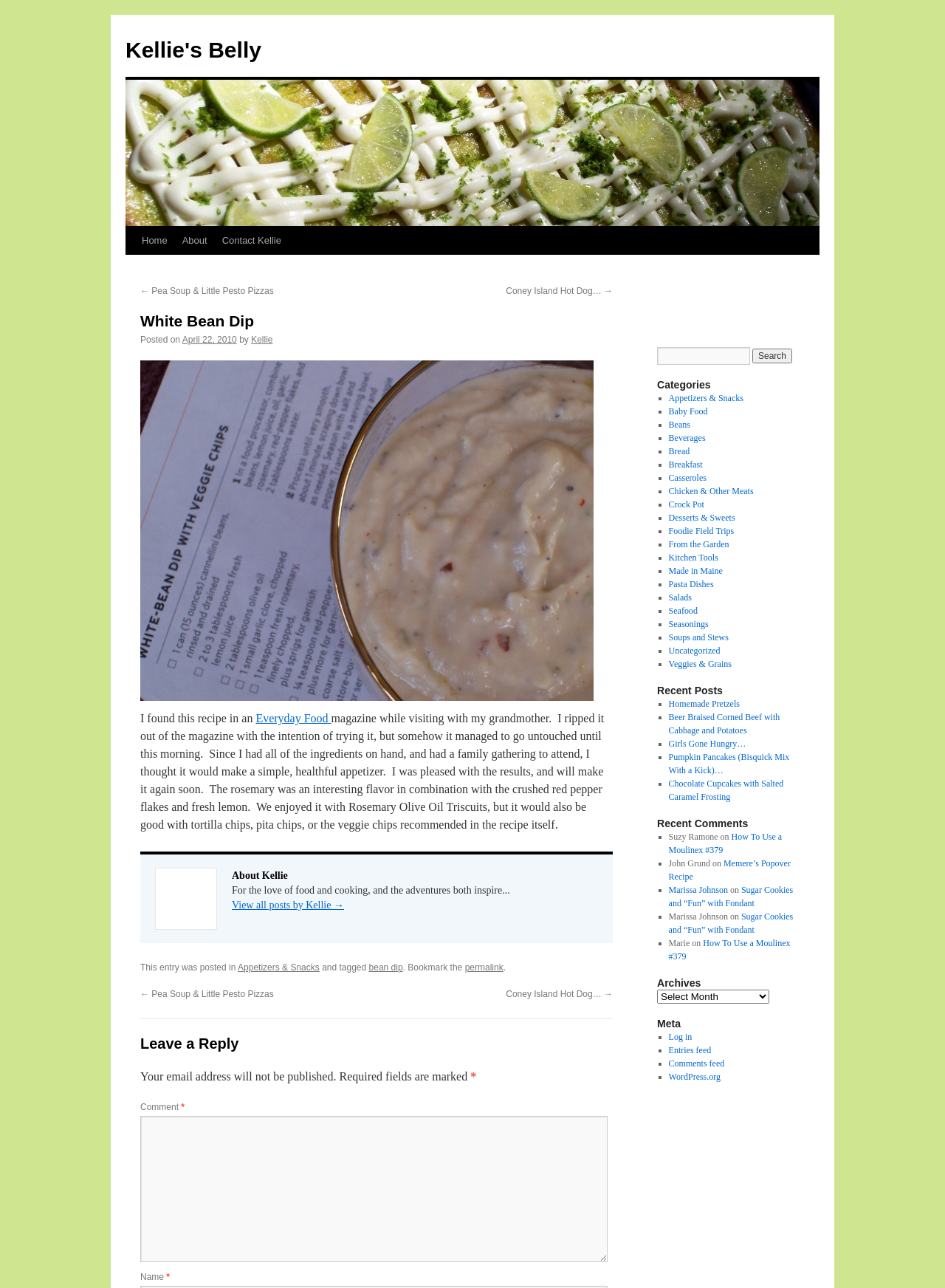Determine which piece of text is the heading of the webpage and provide it.

White Bean Dip